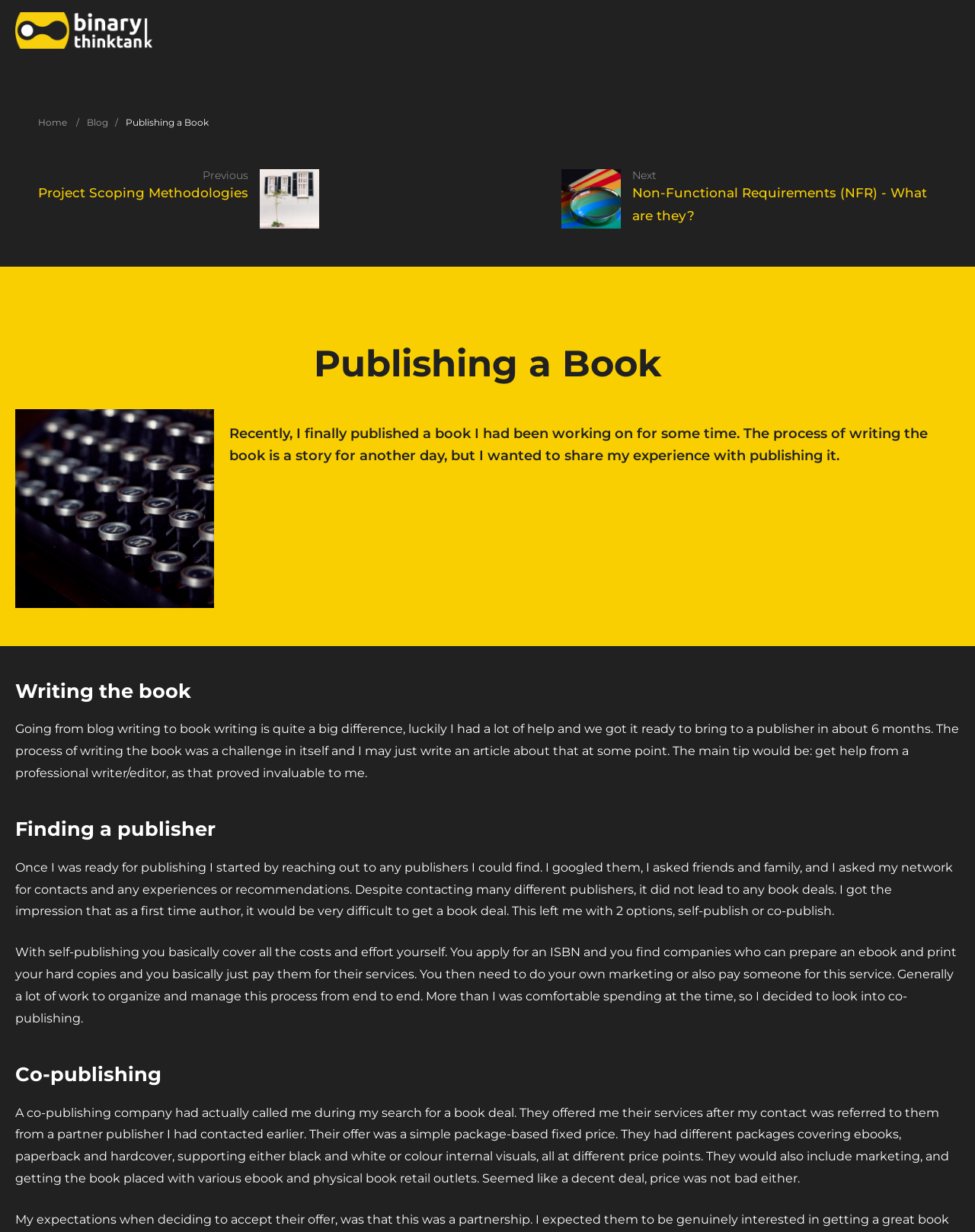What are the two options the author considered for publishing their book?
Carefully analyze the image and provide a thorough answer to the question.

The author mentions that after not getting a book deal from publishers, they were left with two options: self-publishing, which would require covering all costs and effort themselves, or co-publishing, which involves working with a company that offers a package-based fixed price for their services.